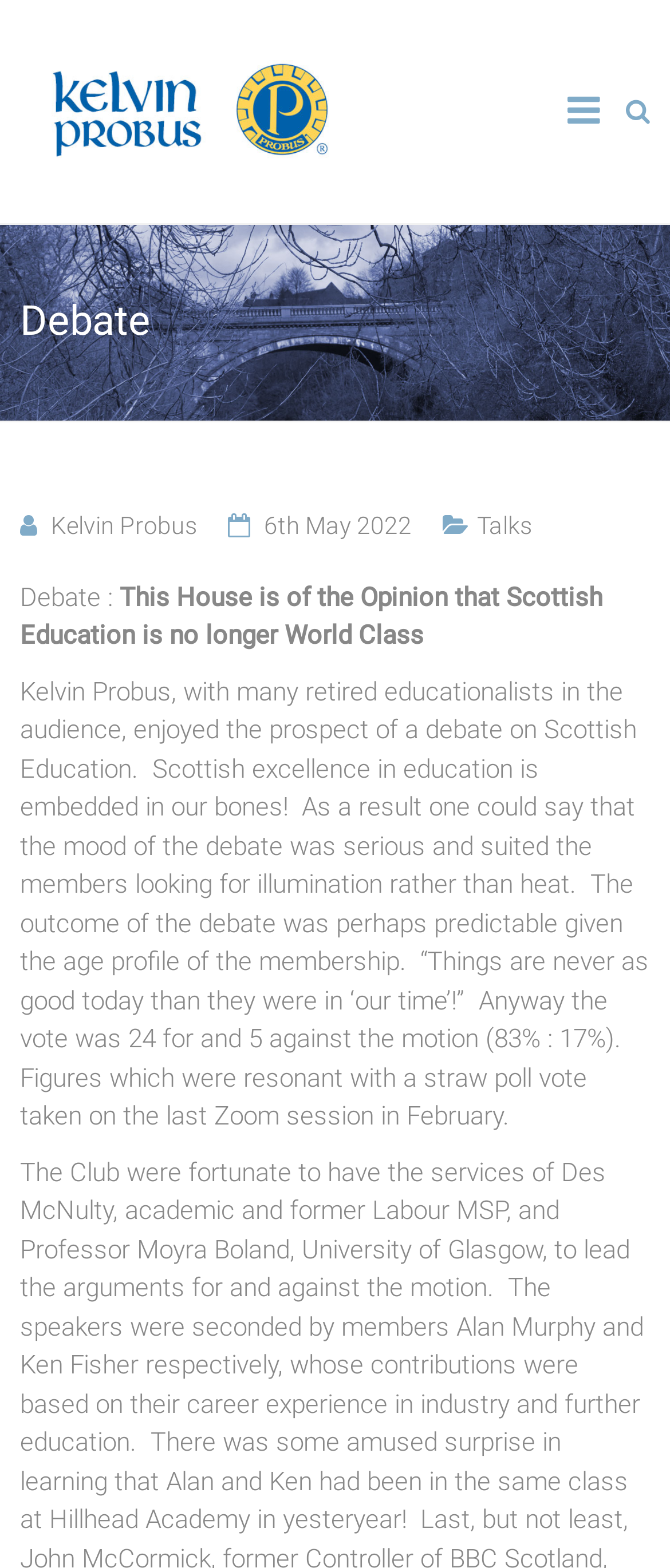Use a single word or phrase to answer the question: When did the debate take place?

6th May 2022